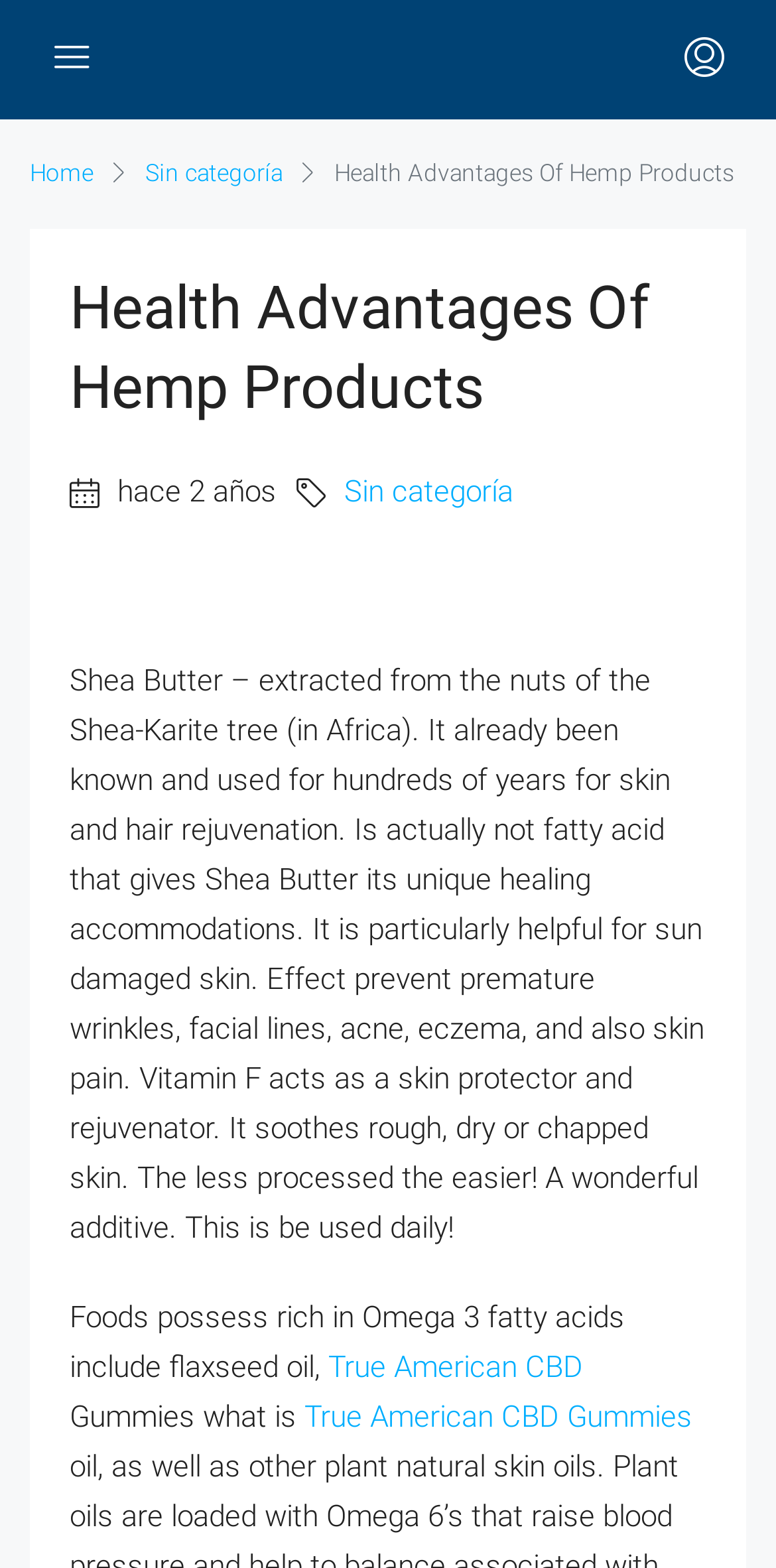Deliver a detailed narrative of the webpage's visual and textual elements.

The webpage appears to be a blog post or article discussing the health advantages of hemp products. At the top, there are two buttons, one on the left and one on the right, which are likely navigation or menu buttons. Below these buttons, there are three links: "Home" on the left, "Sin categoría" in the middle, and an empty space on the right.

The main content of the webpage is divided into sections. The first section has a heading "Health Advantages Of Hemp Products" and a subheading "hace 2 años" (which means "2 years ago" in Spanish). Below this, there is a link to "Sin categoría" and a block of text discussing the benefits of Shea Butter for skin and hair rejuvenation.

The next section appears to be a continuation of the article, discussing foods rich in Omega 3 fatty acids, including flaxseed oil. There is a link to "True American CBD" in this section. The final section has a heading "Gummies what is" and a link to "True American CBD Gummies".

Throughout the webpage, the text is arranged in a single column, with headings and links breaking up the blocks of text. The overall layout is simple and easy to follow, with a clear hierarchy of headings and text.